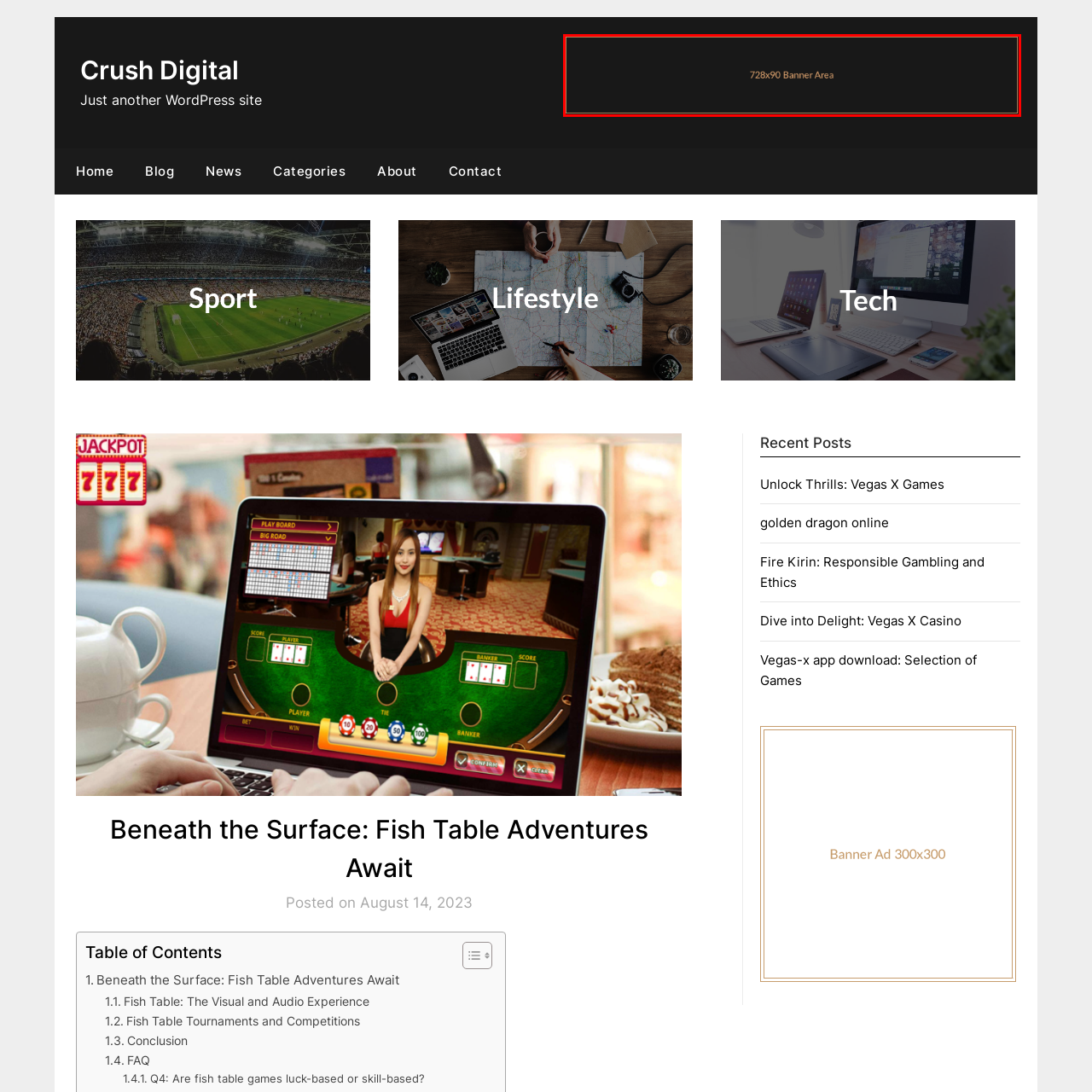What is the font color of the text? Analyze the image within the red bounding box and give a one-word or short-phrase response.

Light brown